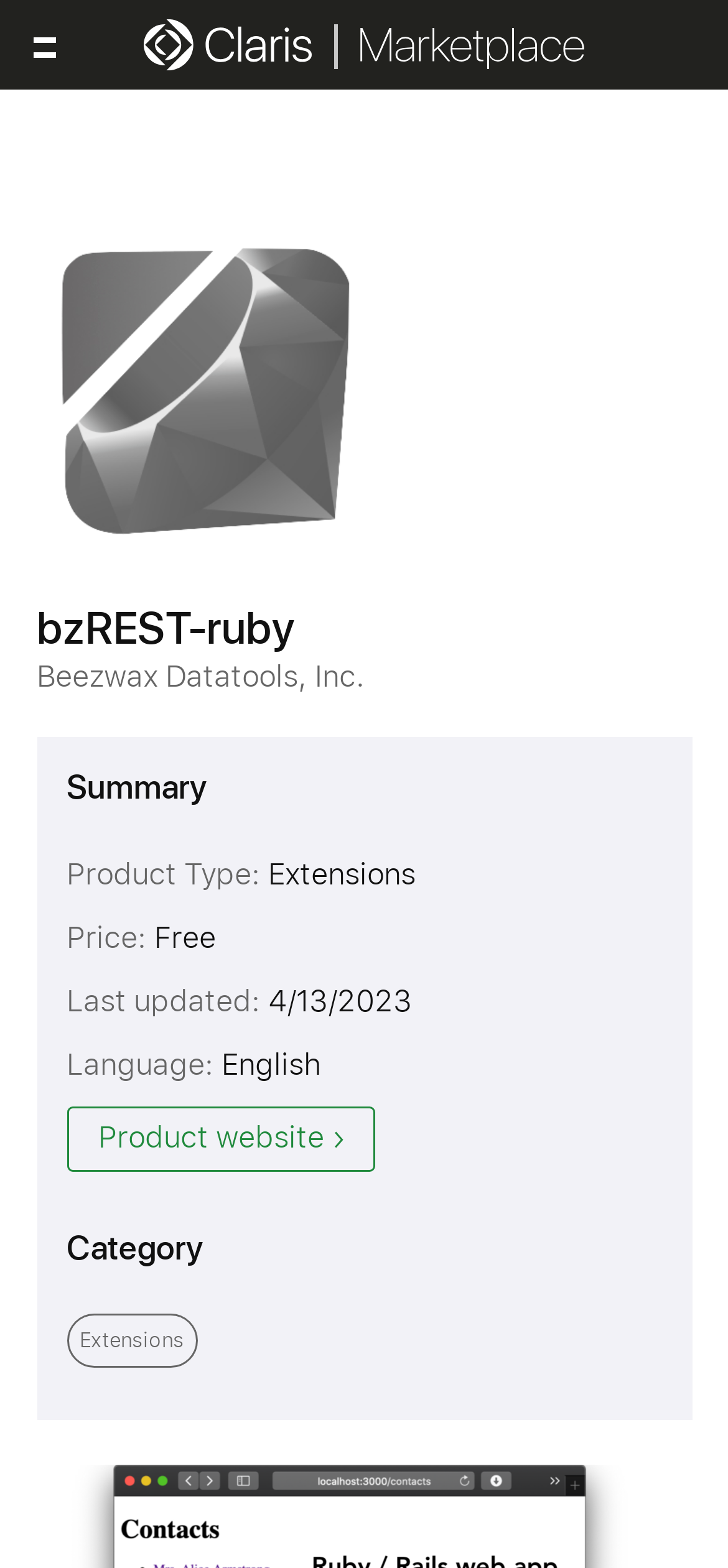Find the bounding box coordinates for the area that must be clicked to perform this action: "go to Claris".

[0.197, 0.011, 0.428, 0.046]